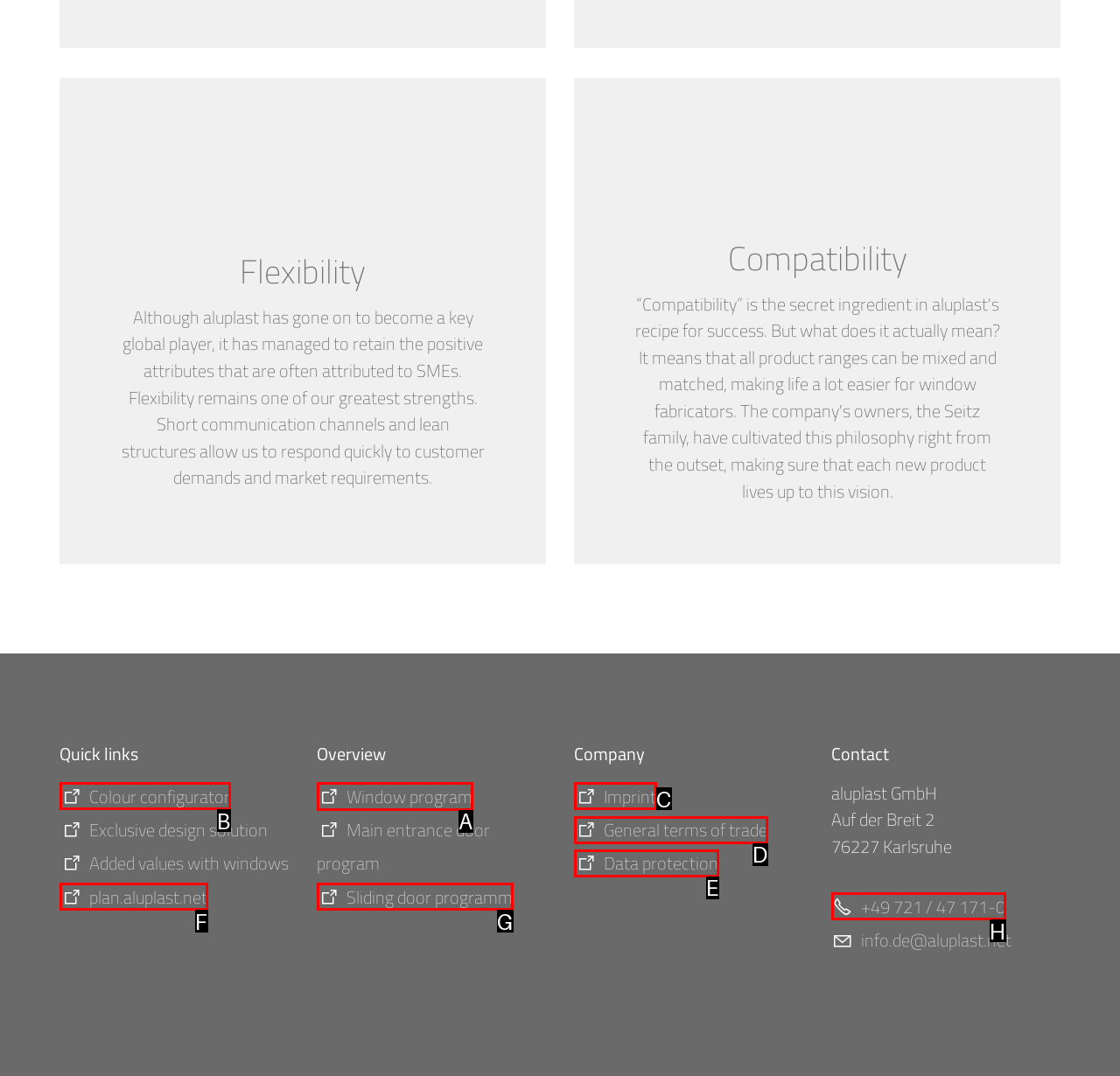Identify the HTML element that should be clicked to accomplish the task: Visit 'Window program'
Provide the option's letter from the given choices.

A